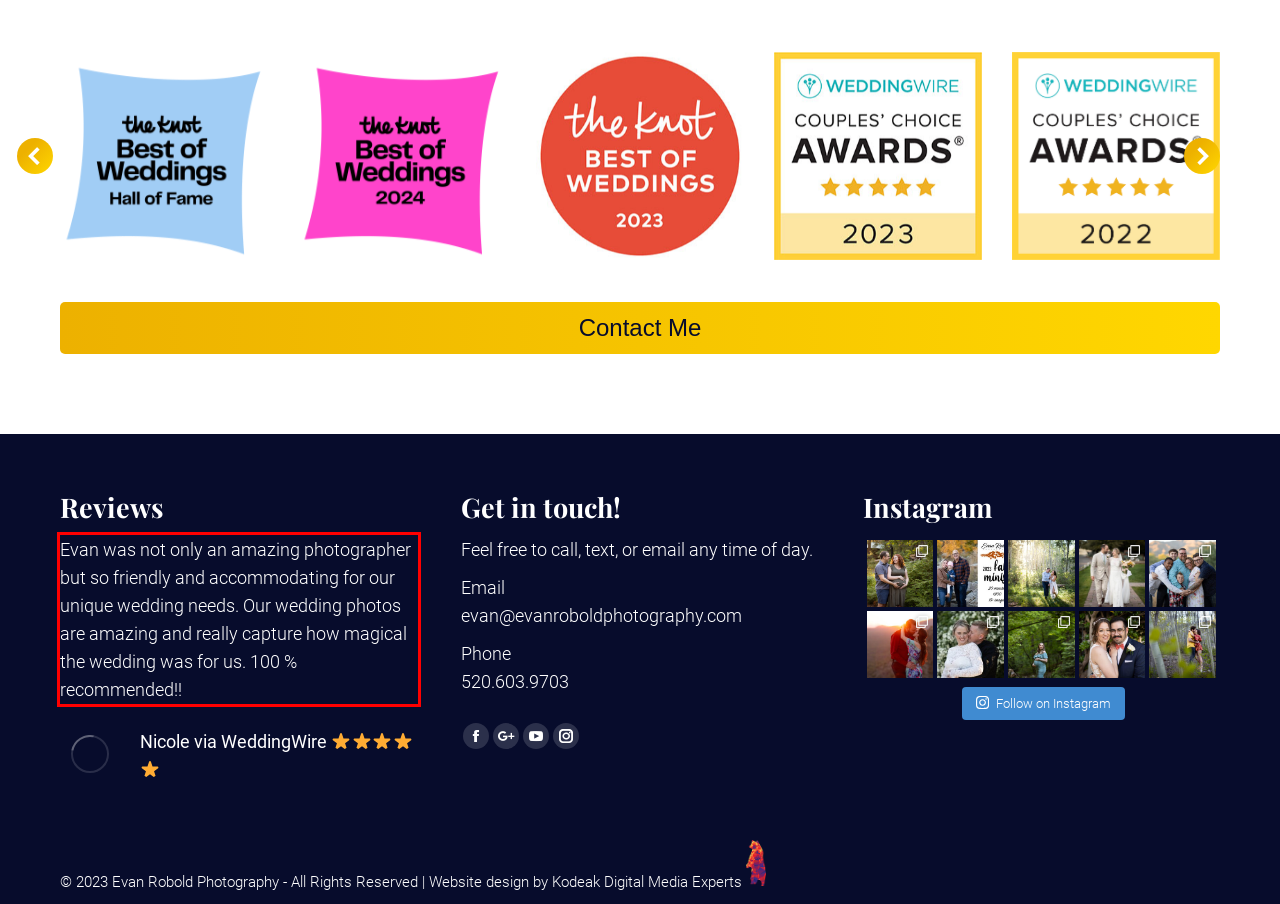Given a webpage screenshot with a red bounding box, perform OCR to read and deliver the text enclosed by the red bounding box.

Evan was not only an amazing photographer but so friendly and accommodating for our unique wedding needs. Our wedding photos are amazing and really capture how magical the wedding was for us. 100 % recommended!!